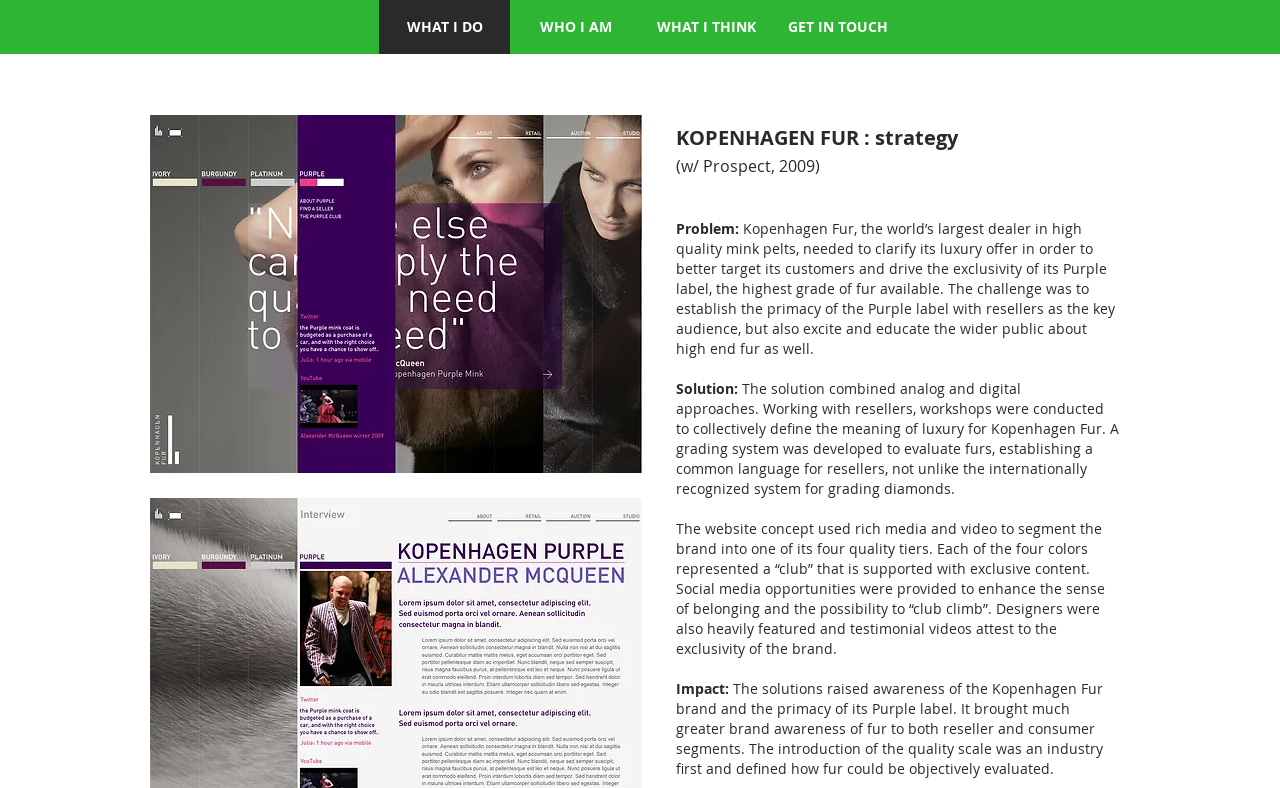Detail the features and information presented on the webpage.

This webpage is about Kopenhagen Fur, a luxury fur brand, and its strategy. At the top, there are four links: "WHAT I DO", "WHO I AM", "WHAT I THINK", and "GET IN TOUCH", aligned horizontally. Below these links, there is a button with a rollover image, which is a Kopenhagen Fur home page rollover.

The main content of the webpage is divided into sections, each with a heading. The first heading is "KOPENHAGEN FUR : strategy" followed by a subtitle "(w/ Prospect, 2009)". Below this, there are four sections: "Problem:", "Solution:", "The website concept", and "Impact:". Each section has a brief description of the problem, solution, and impact of Kopenhagen Fur's strategy.

The "Problem:" section describes the challenge of clarifying the luxury offer of Kopenhagen Fur's Purple label. The "Solution:" section explains how the problem was addressed by combining analog and digital approaches, including workshops with resellers and the development of a grading system. The "The website concept" section details how the brand was segmented into four quality tiers, each represented by a color, with exclusive content and social media opportunities. The "Impact:" section highlights the success of the strategy in raising awareness of the Kopenhagen Fur brand and the primacy of its Purple label.

Throughout the webpage, there are no images other than the rollover image on the button. The layout is clean, with clear headings and concise text, making it easy to follow the narrative of Kopenhagen Fur's strategy.